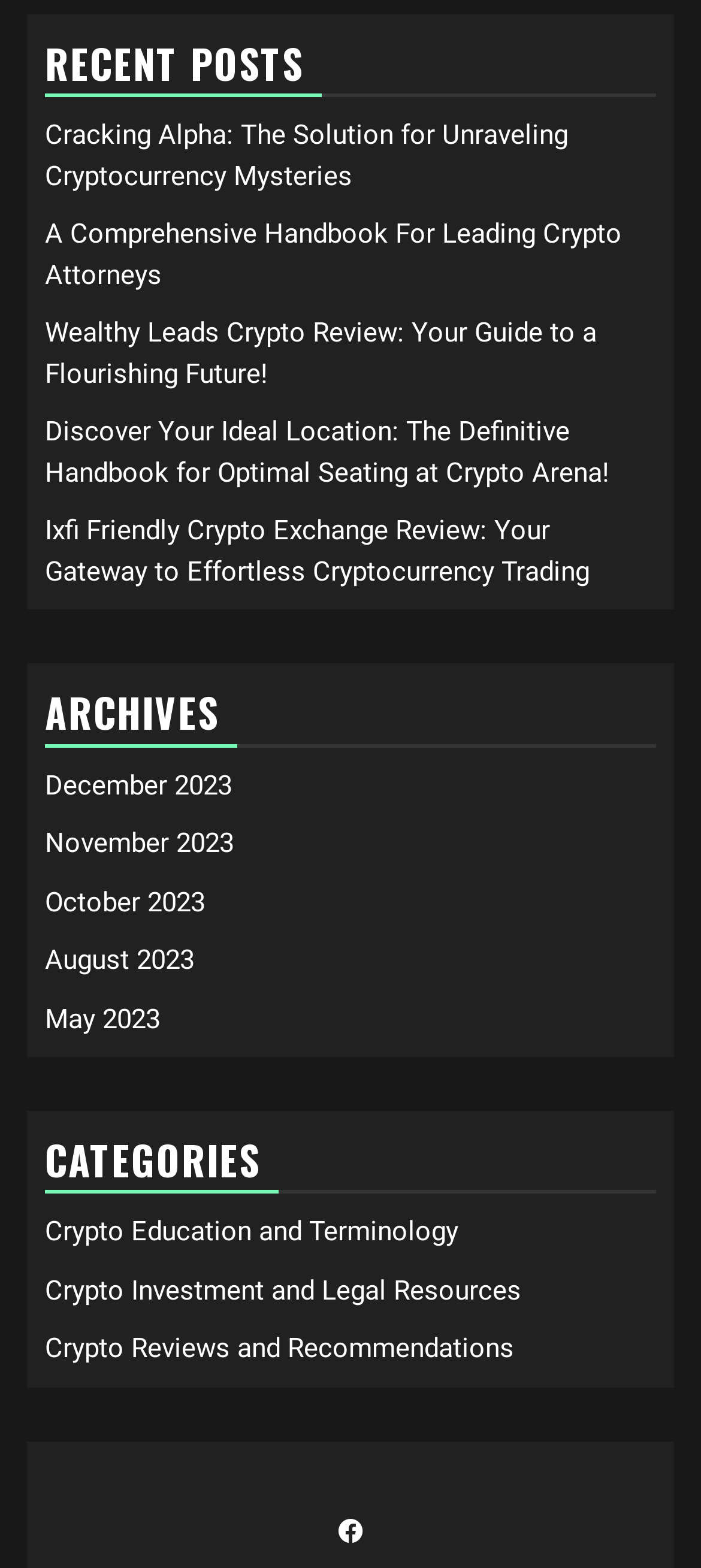Please analyze the image and provide a thorough answer to the question:
What is the first recent post?

The first recent post is 'Cracking Alpha: The Solution for Unraveling Cryptocurrency Mysteries' which is a link element located at the top of the webpage with a bounding box coordinate of [0.064, 0.076, 0.81, 0.122].